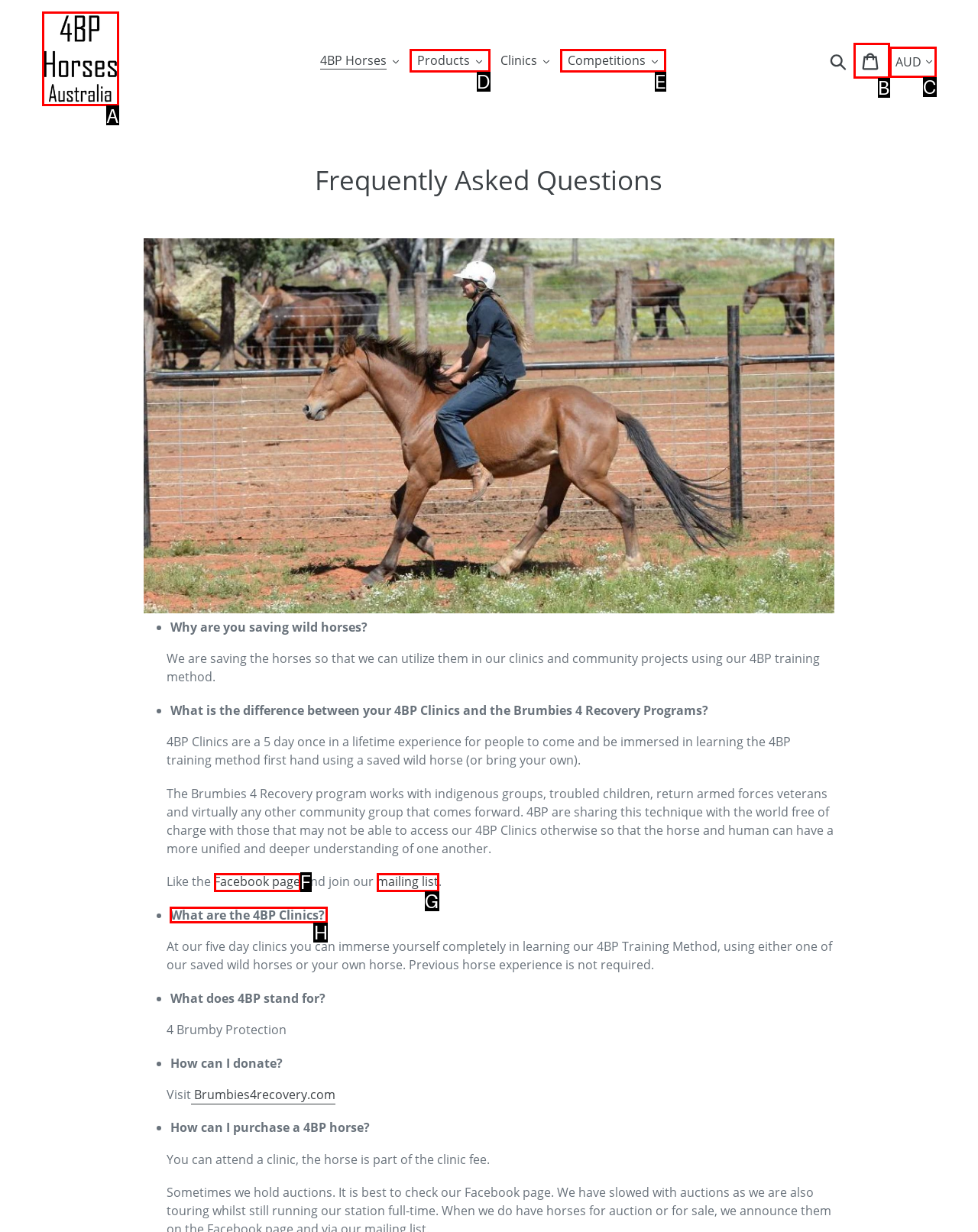Find the option you need to click to complete the following instruction: Read about 4BP Clinics
Answer with the corresponding letter from the choices given directly.

H